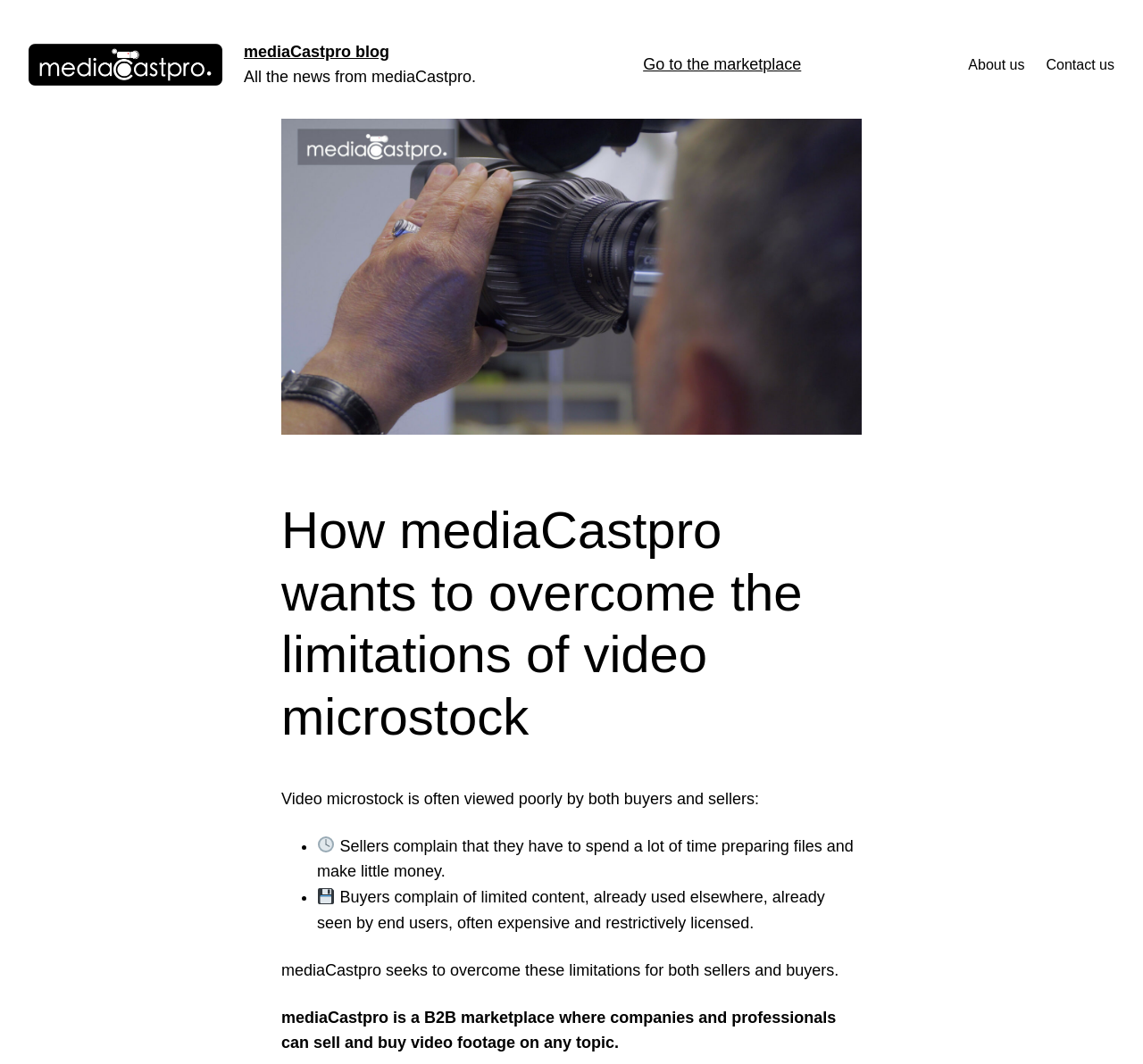Please determine the bounding box coordinates, formatted as (top-left x, top-left y, bottom-right x, bottom-right y), with all values as floating point numbers between 0 and 1. Identify the bounding box of the region described as: alt="mediaCastpro."

[0.025, 0.06, 0.195, 0.076]